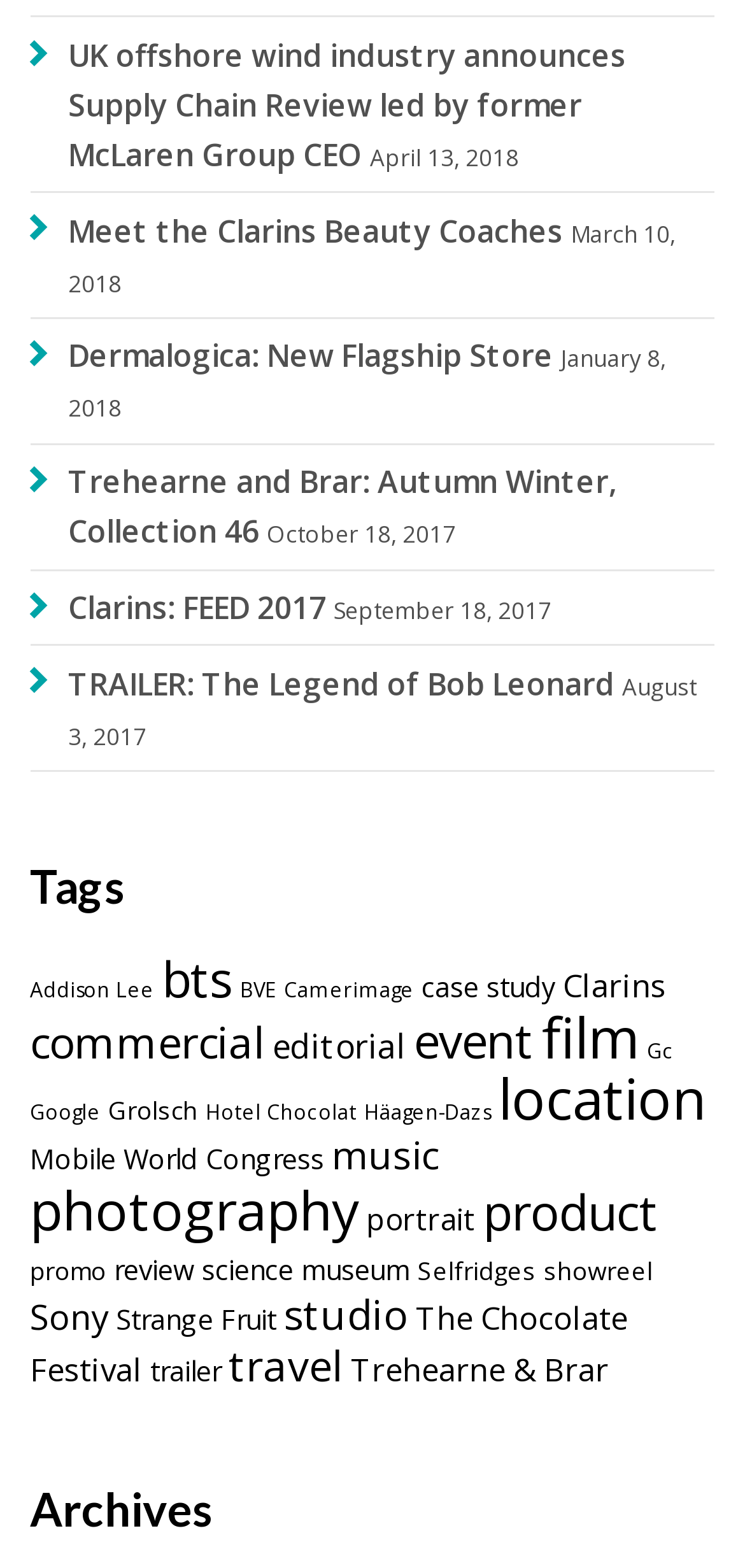Please identify the coordinates of the bounding box that should be clicked to fulfill this instruction: "Read about the latest news from April 13, 2018".

[0.496, 0.09, 0.696, 0.111]